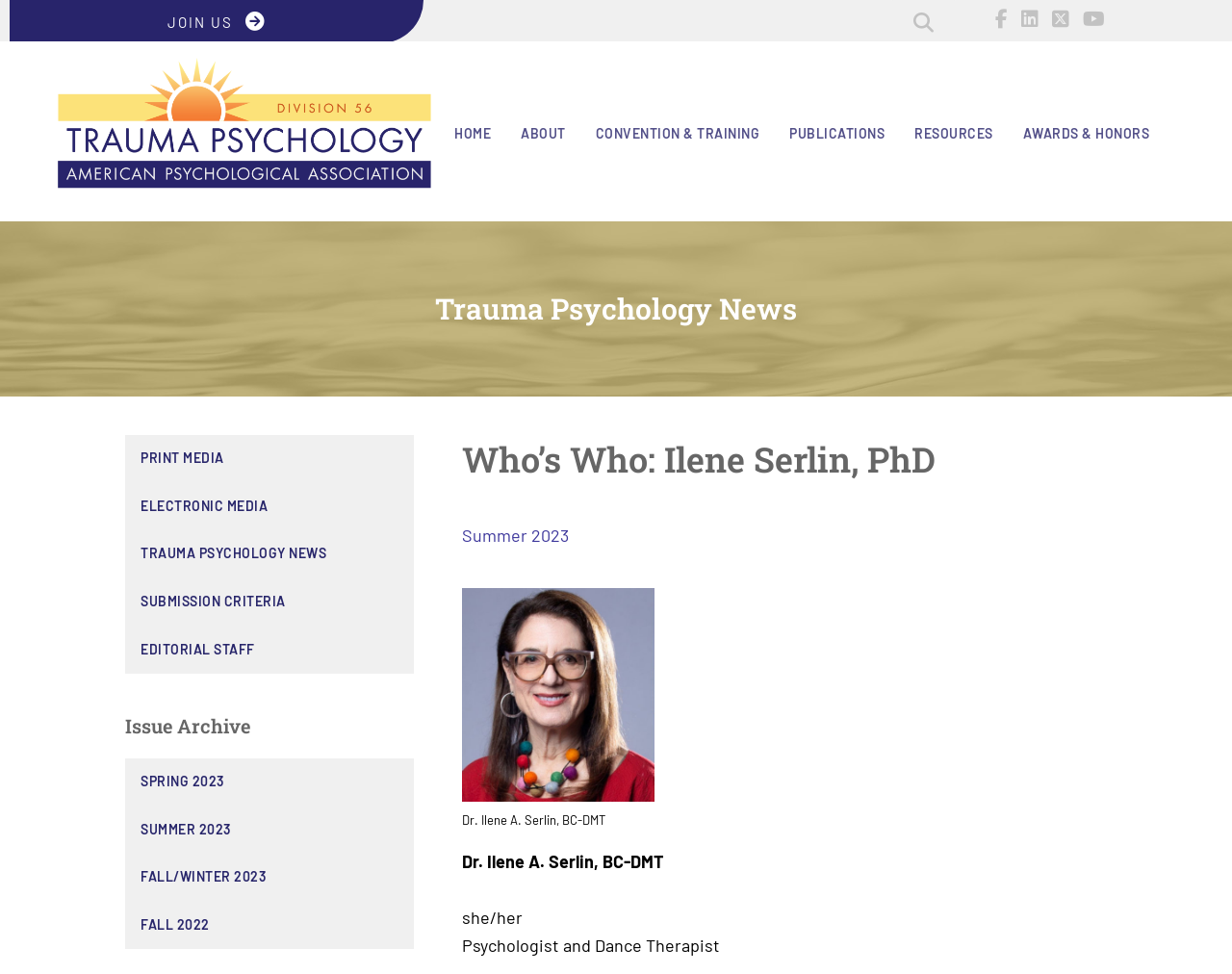Please find the bounding box for the following UI element description. Provide the coordinates in (top-left x, top-left y, bottom-right x, bottom-right y) format, with values between 0 and 1: aria-label="Search input" name="s" placeholder="SEARCH"

[0.704, 0.001, 0.723, 0.044]